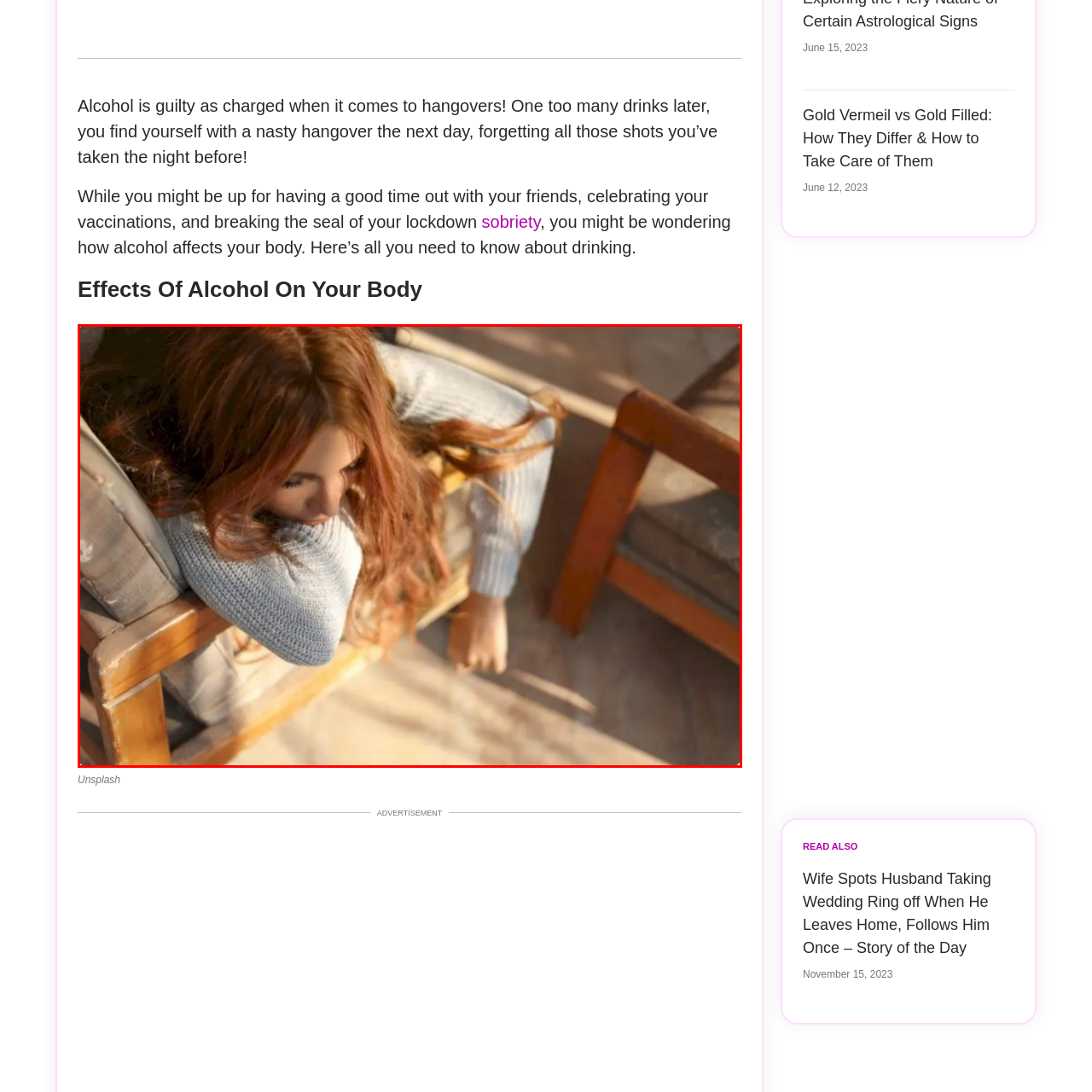What is the atmosphere of the setting?
Analyze the image highlighted by the red bounding box and give a detailed response to the question using the information from the image.

The caption describes the setting as having a 'warm, soft lighting' that 'creates an inviting atmosphere', suggesting that the atmosphere of the setting is inviting and cozy.